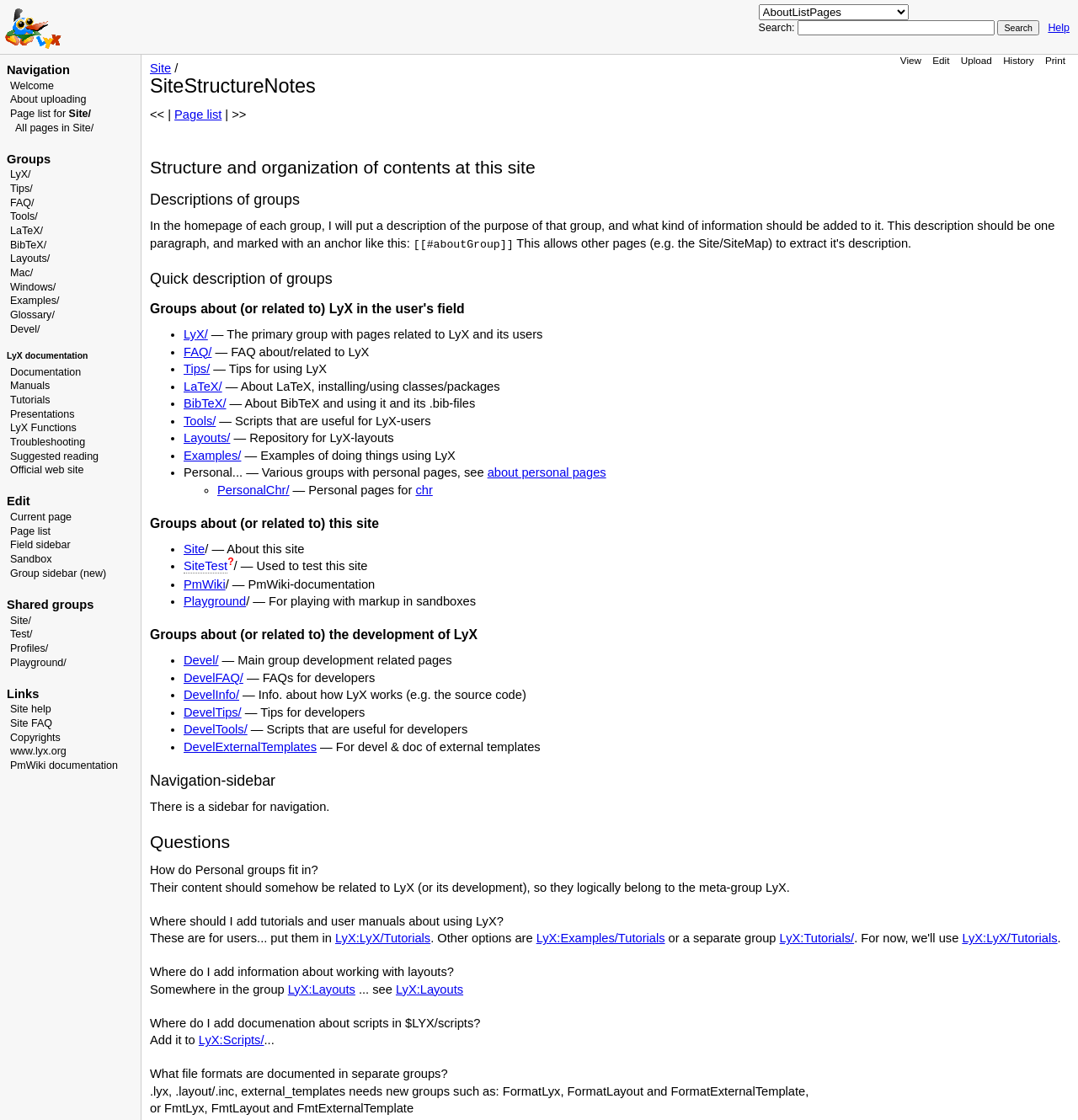Determine the bounding box coordinates for the clickable element to execute this instruction: "View the page list". Provide the coordinates as four float numbers between 0 and 1, i.e., [left, top, right, bottom].

[0.162, 0.097, 0.206, 0.109]